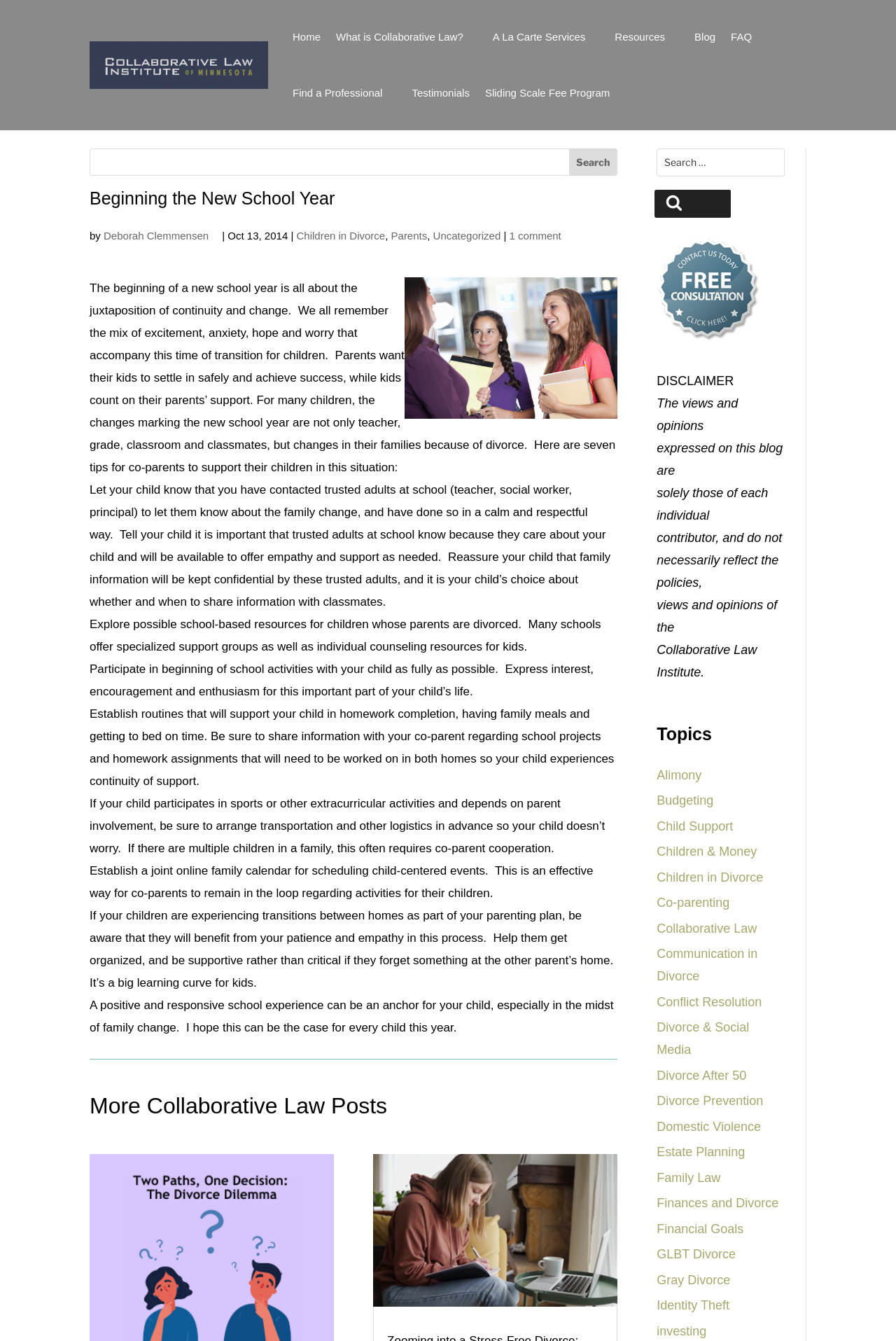Specify the bounding box coordinates of the area to click in order to execute this command: 'Explore more collaborative law posts'. The coordinates should consist of four float numbers ranging from 0 to 1, and should be formatted as [left, top, right, bottom].

[0.416, 0.861, 0.689, 0.98]